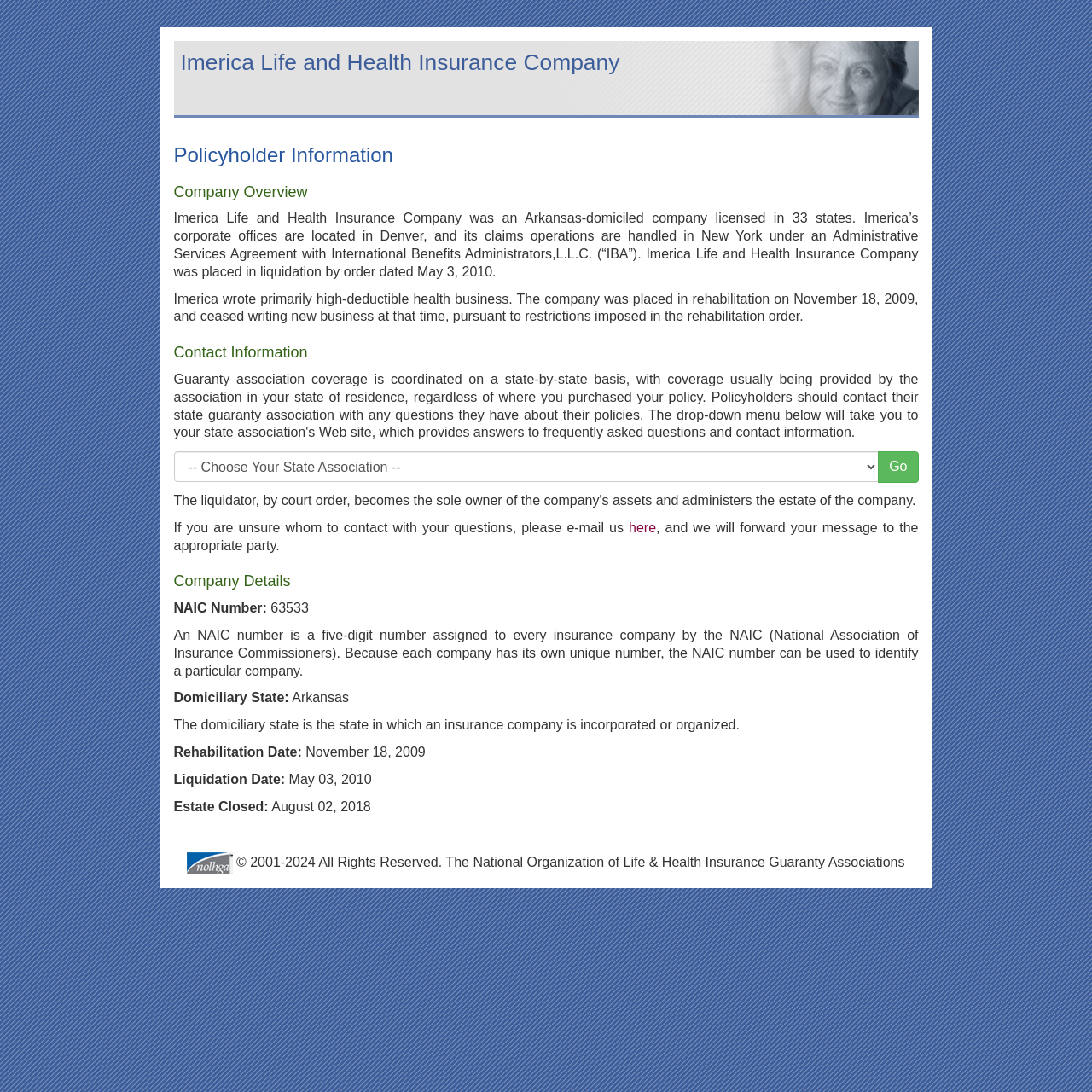Provide a brief response to the question below using one word or phrase:
What can be done if unsure whom to contact with questions?

Email here